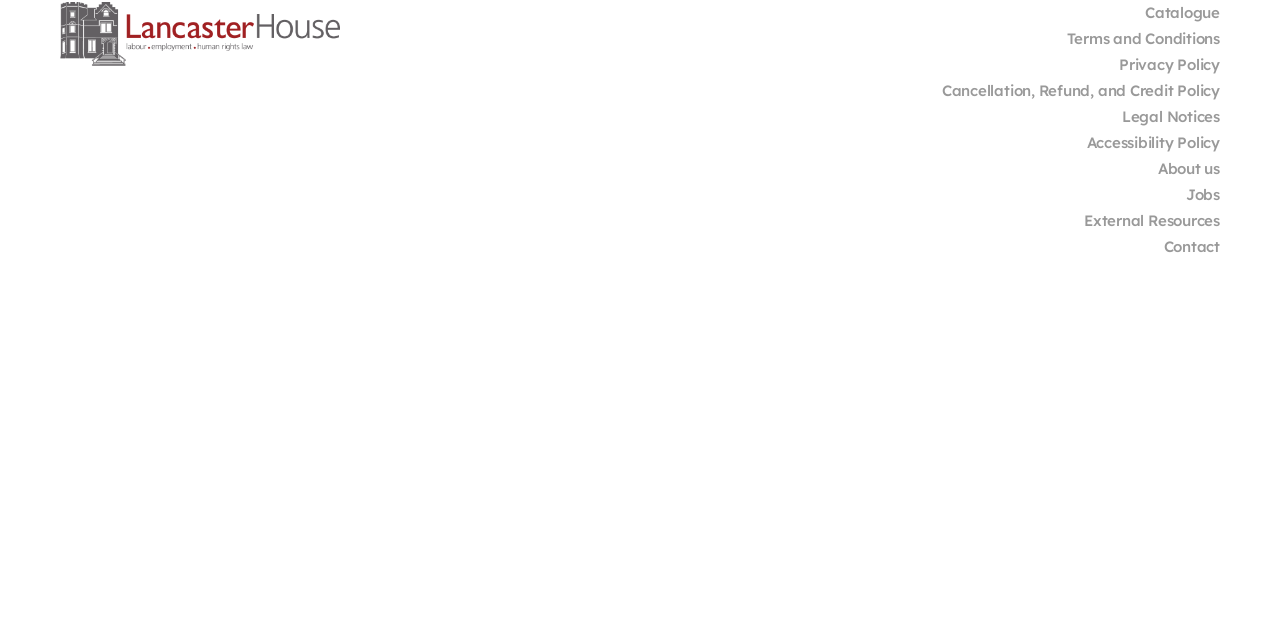Predict the bounding box of the UI element based on this description: "Jobs".

[0.273, 0.288, 0.953, 0.321]